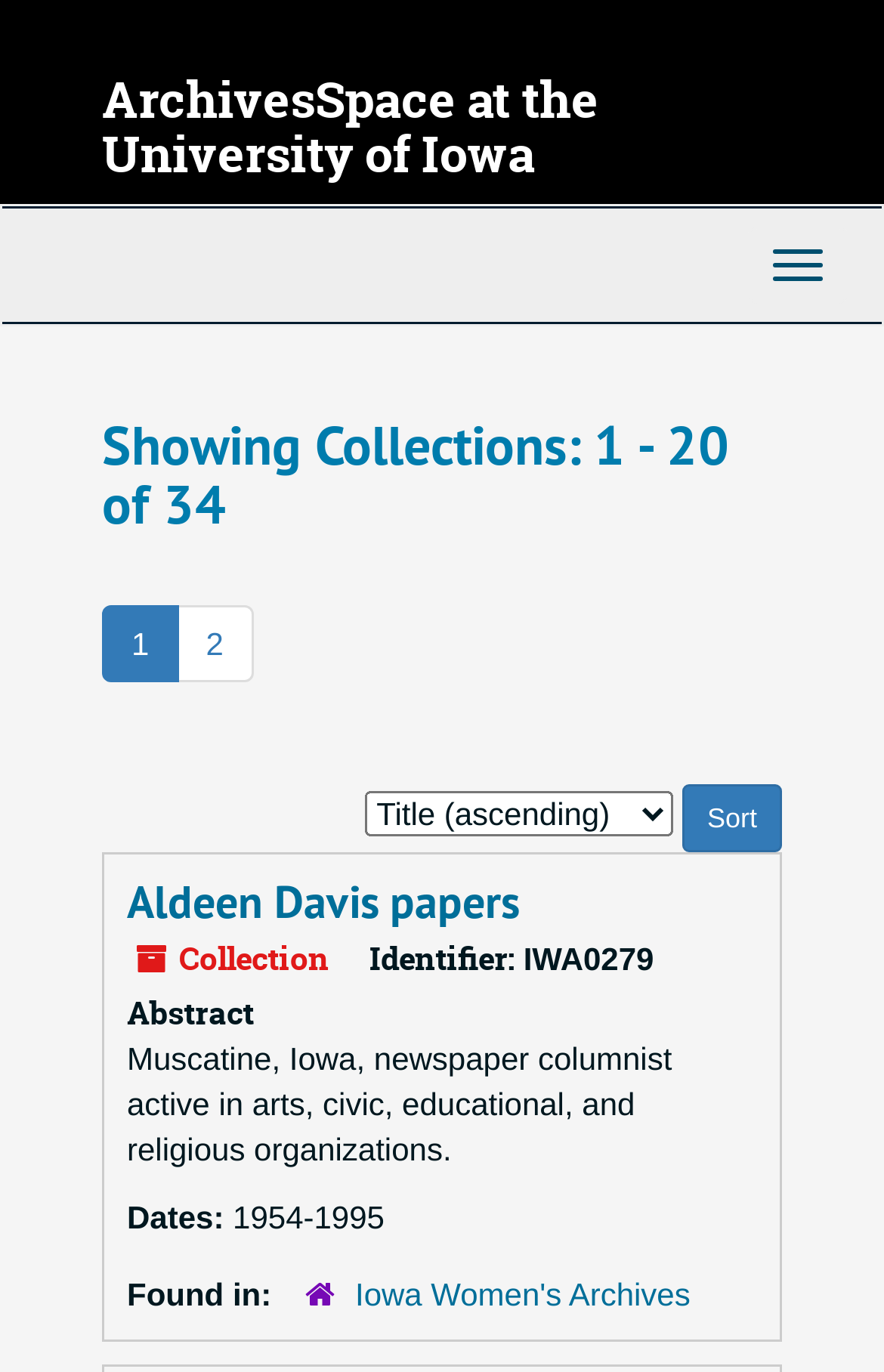Kindly determine the bounding box coordinates of the area that needs to be clicked to fulfill this instruction: "Click on the ArchivesSpace at the University of Iowa link".

[0.115, 0.048, 0.677, 0.137]